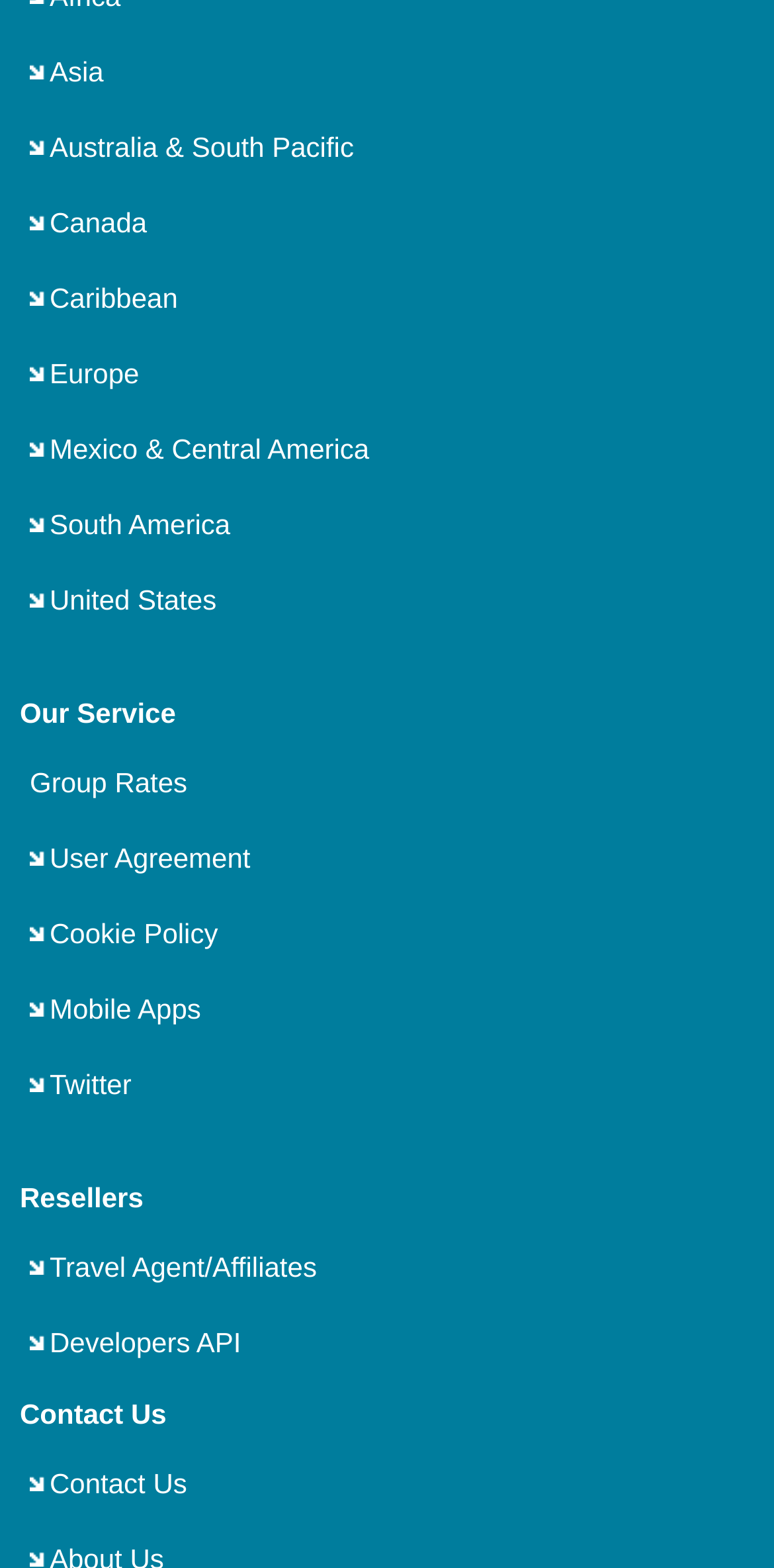Determine the bounding box for the described HTML element: "Mexico & Central America". Ensure the coordinates are four float numbers between 0 and 1 in the format [left, top, right, bottom].

[0.064, 0.277, 0.477, 0.297]